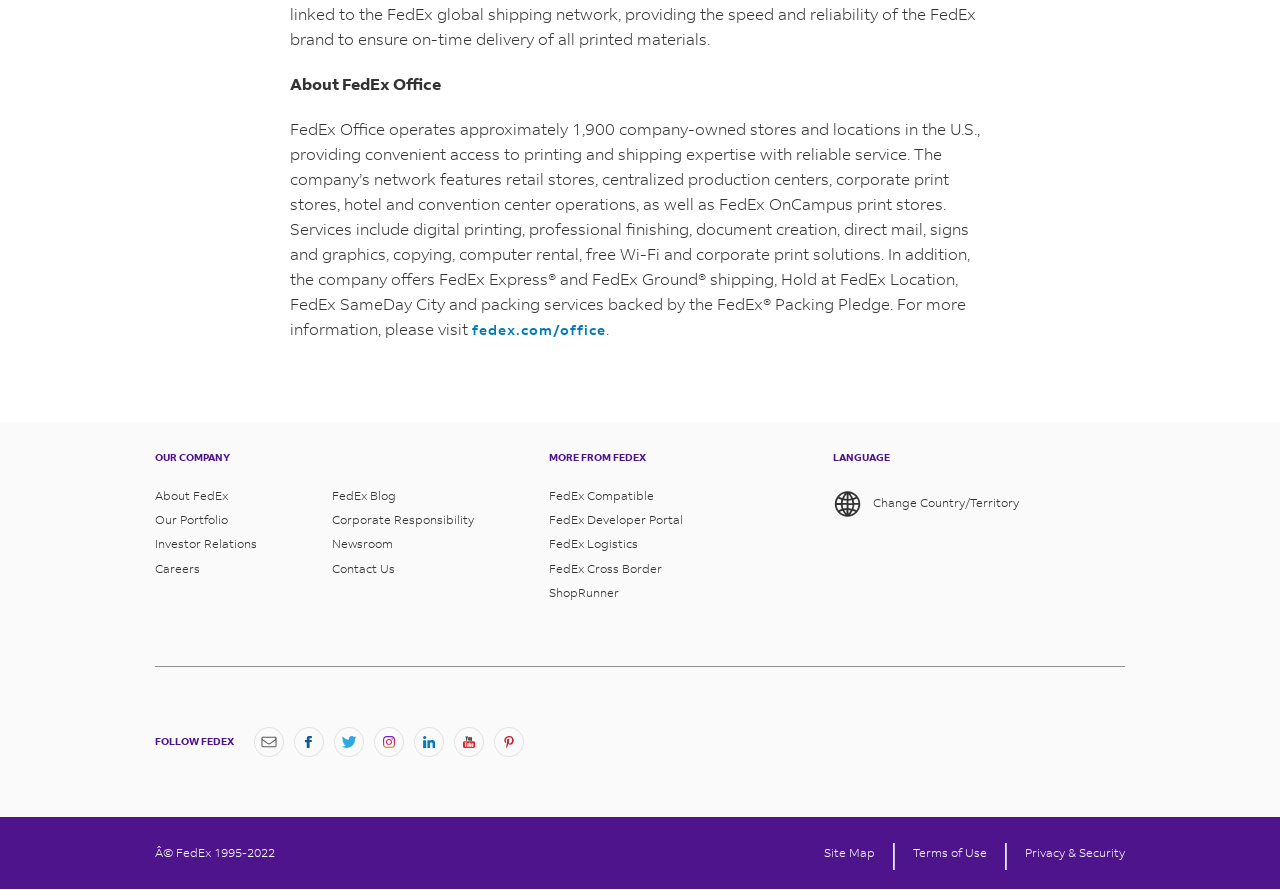Predict the bounding box of the UI element based on this description: "FedEx Blog".

[0.259, 0.549, 0.37, 0.565]